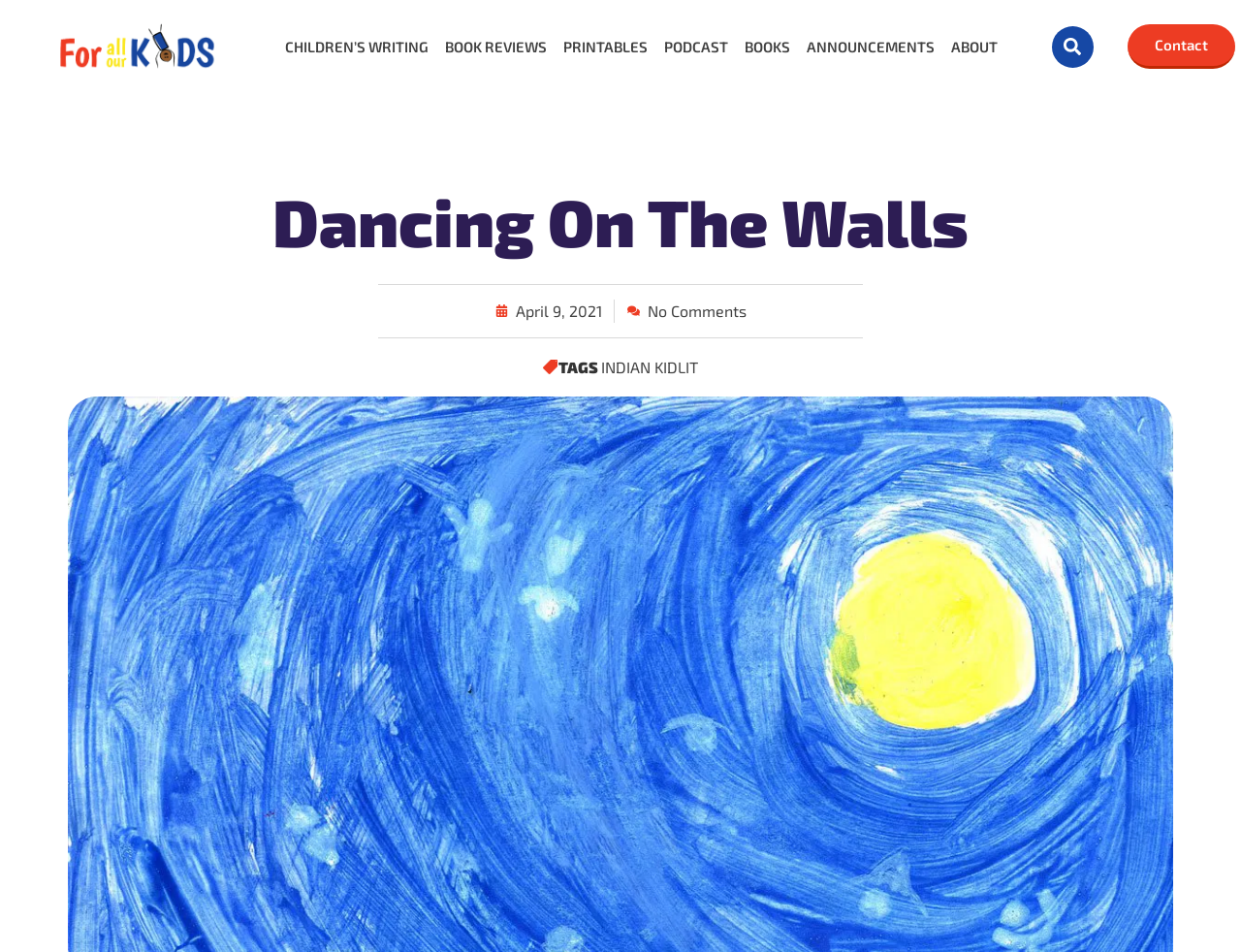Show the bounding box coordinates of the element that should be clicked to complete the task: "View the 'Unisex Beige Cotton Hoodie' product".

None